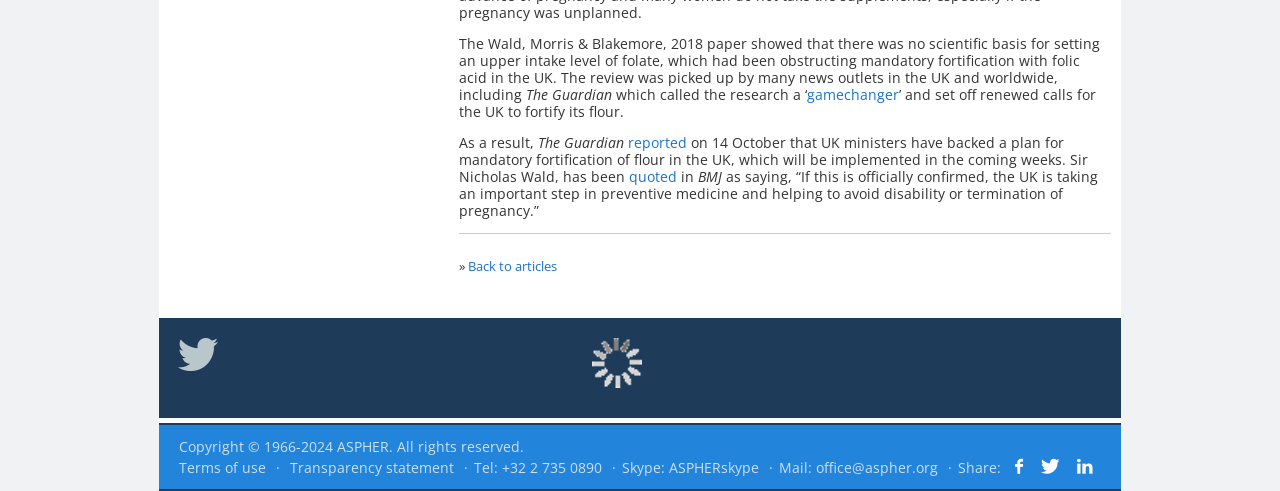Identify the bounding box of the UI element that matches this description: "Transparency statement".

[0.227, 0.932, 0.355, 0.971]